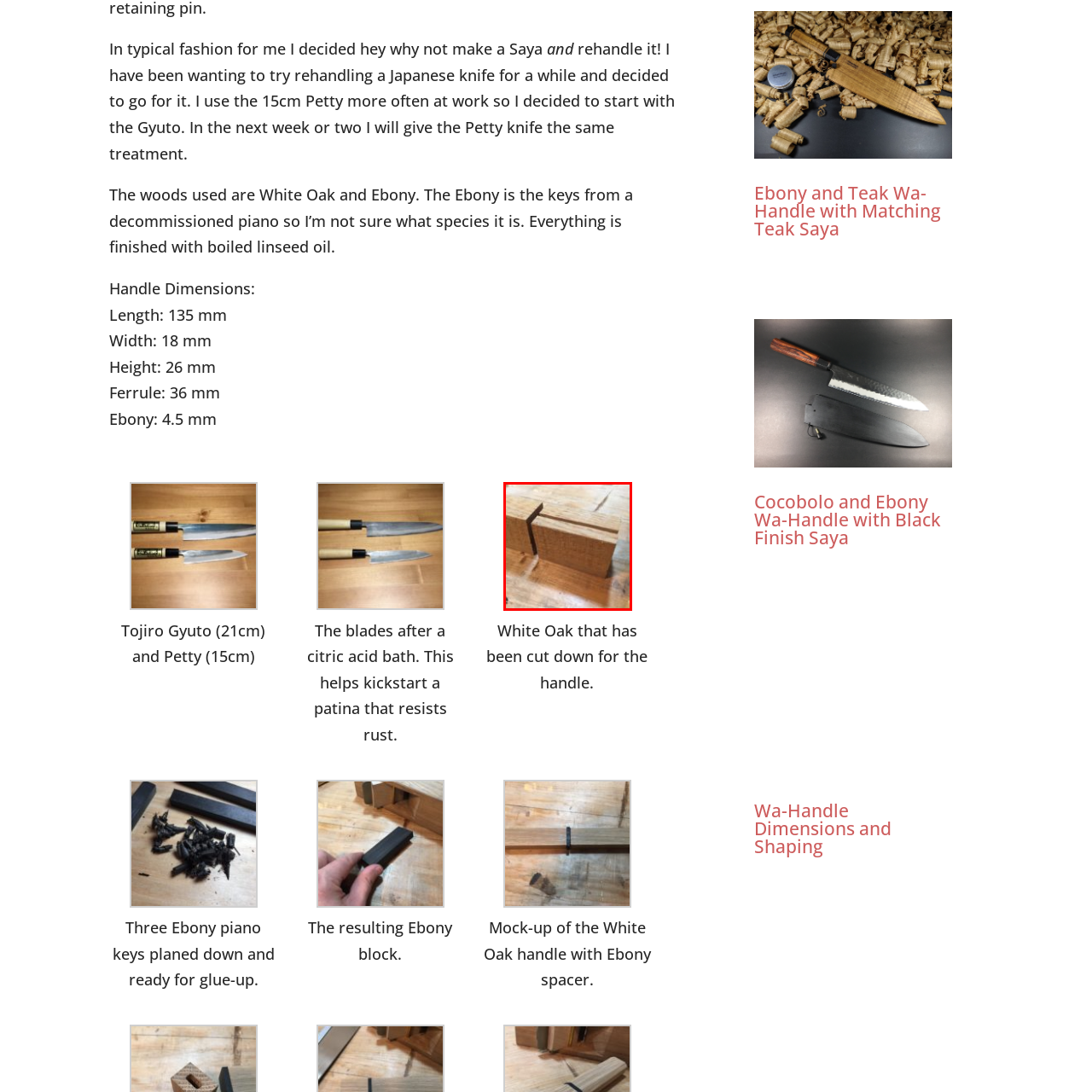Describe in detail the visual elements within the red-lined box.

The image showcases two blocks of White Oak wood that have been meticulously cut and prepared for use as knife handles. The wood exhibits a clean, smooth surface, highlighting its natural grain and texture. Positioned on a wooden work surface, these pieces are ready for the next stage in the crafting process, likely to be shaped into a handle for a knife. The presence of this high-quality wood is essential for achieving both functionality and aesthetics in handcrafted knife making, providing a durable and visually appealing option for custom handles.